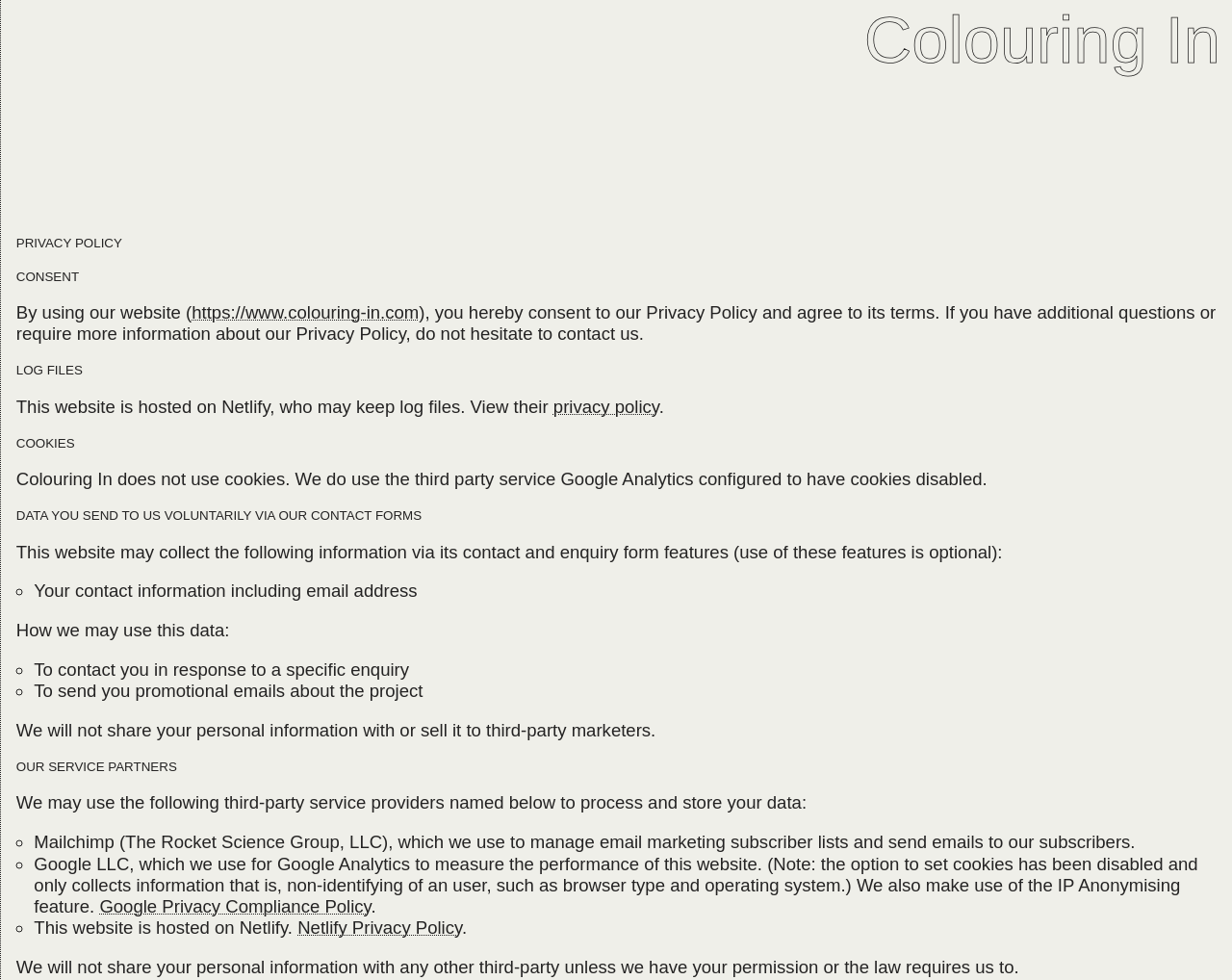Give a one-word or short phrase answer to this question: 
What is the purpose of Google Analytics on the website?

To measure website performance